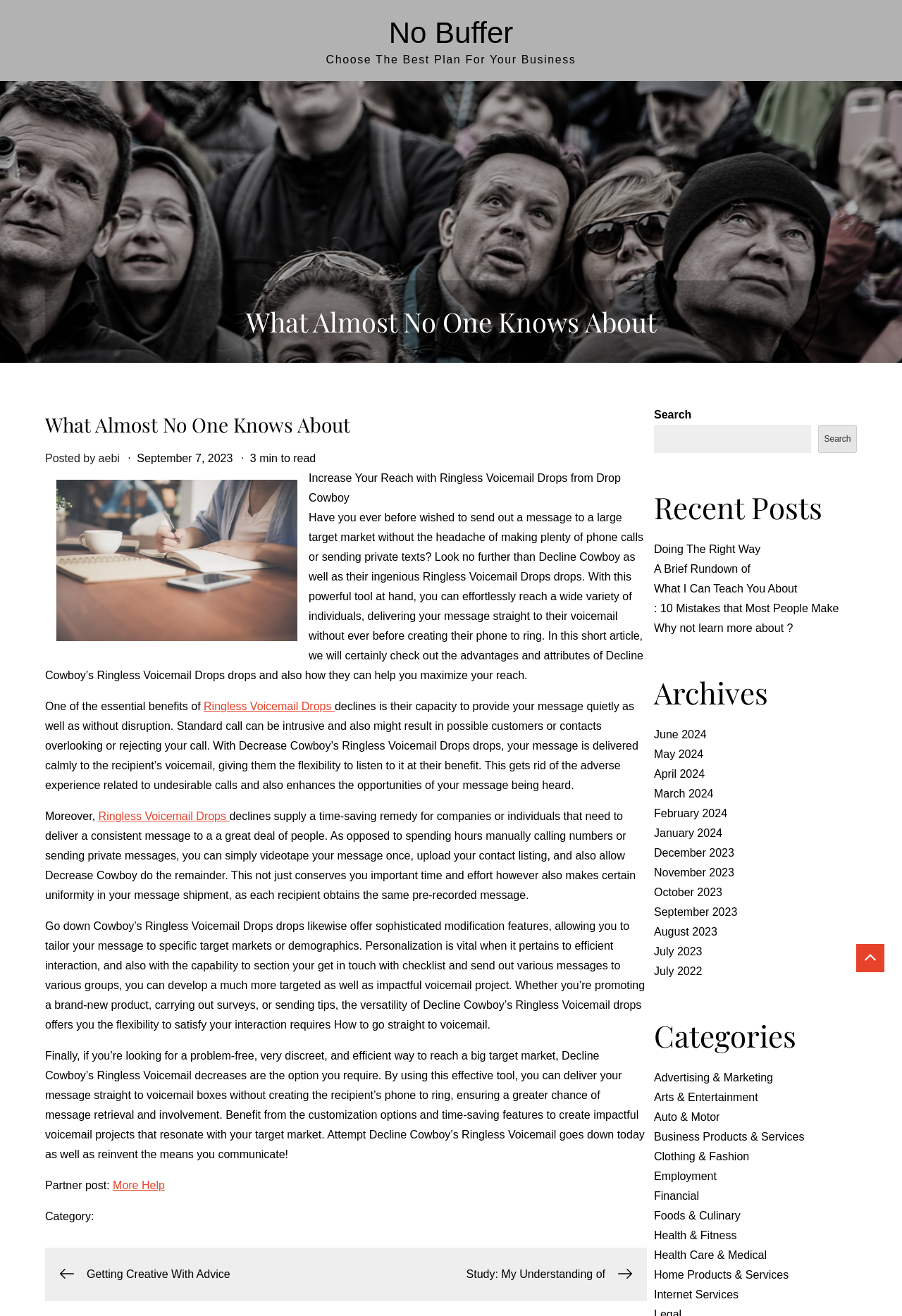What is the estimated reading time of the article? Based on the image, give a response in one word or a short phrase.

3 min